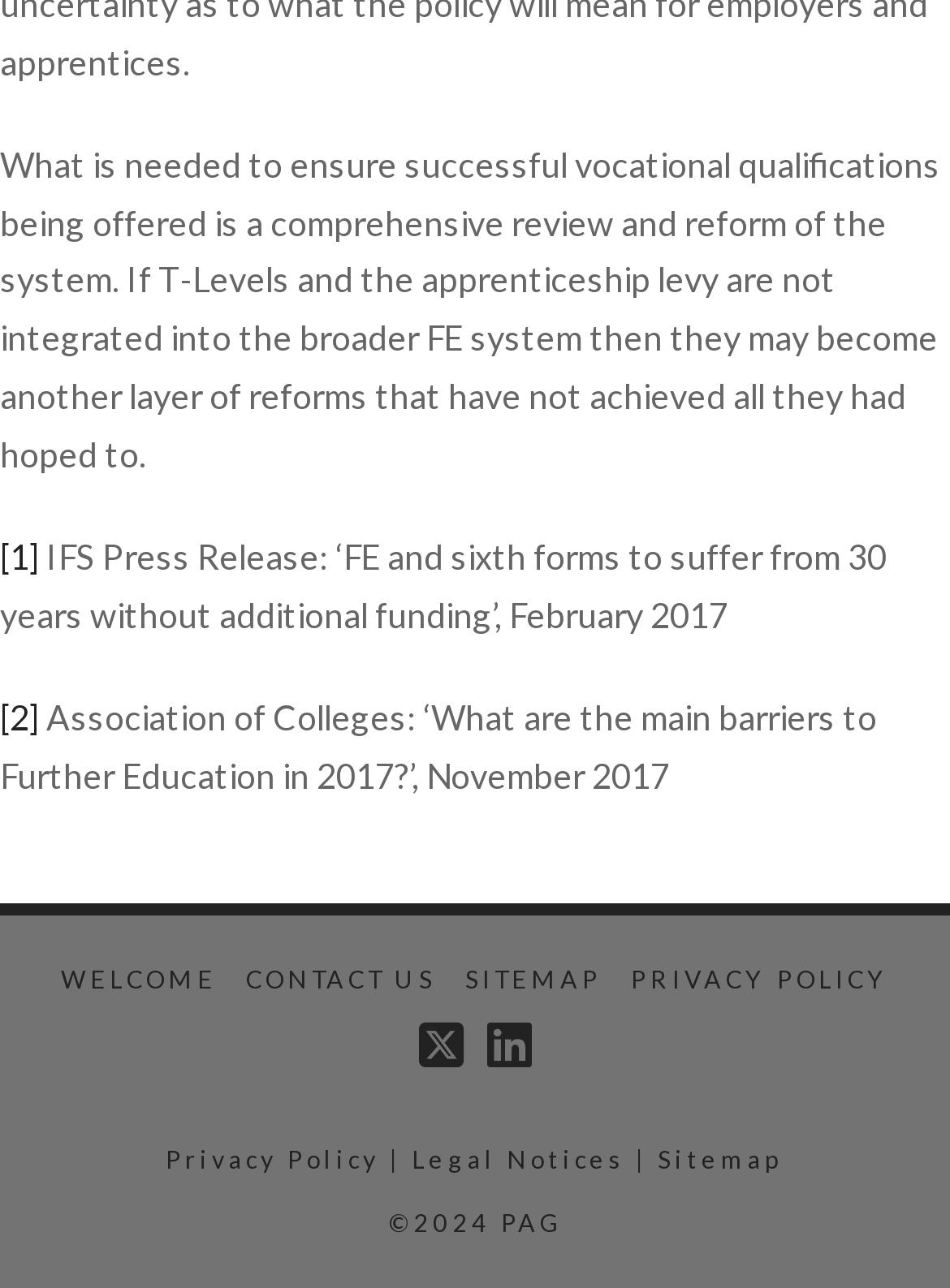Specify the bounding box coordinates for the region that must be clicked to perform the given instruction: "Visit 'CONTACT US'".

[0.259, 0.748, 0.459, 0.772]